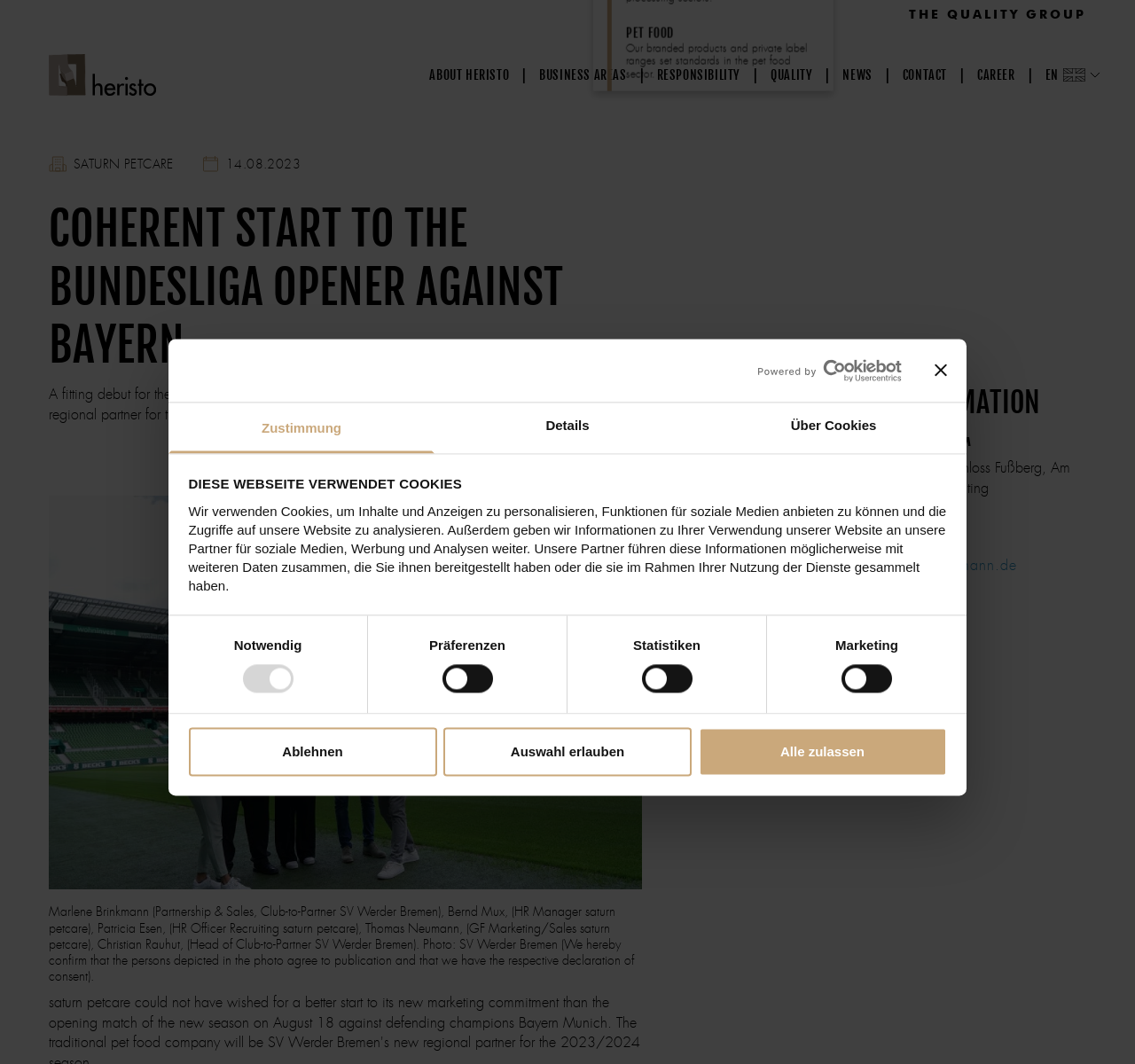Provide a brief response in the form of a single word or phrase:
What is the name of the pet food brand?

Saturn Petcare